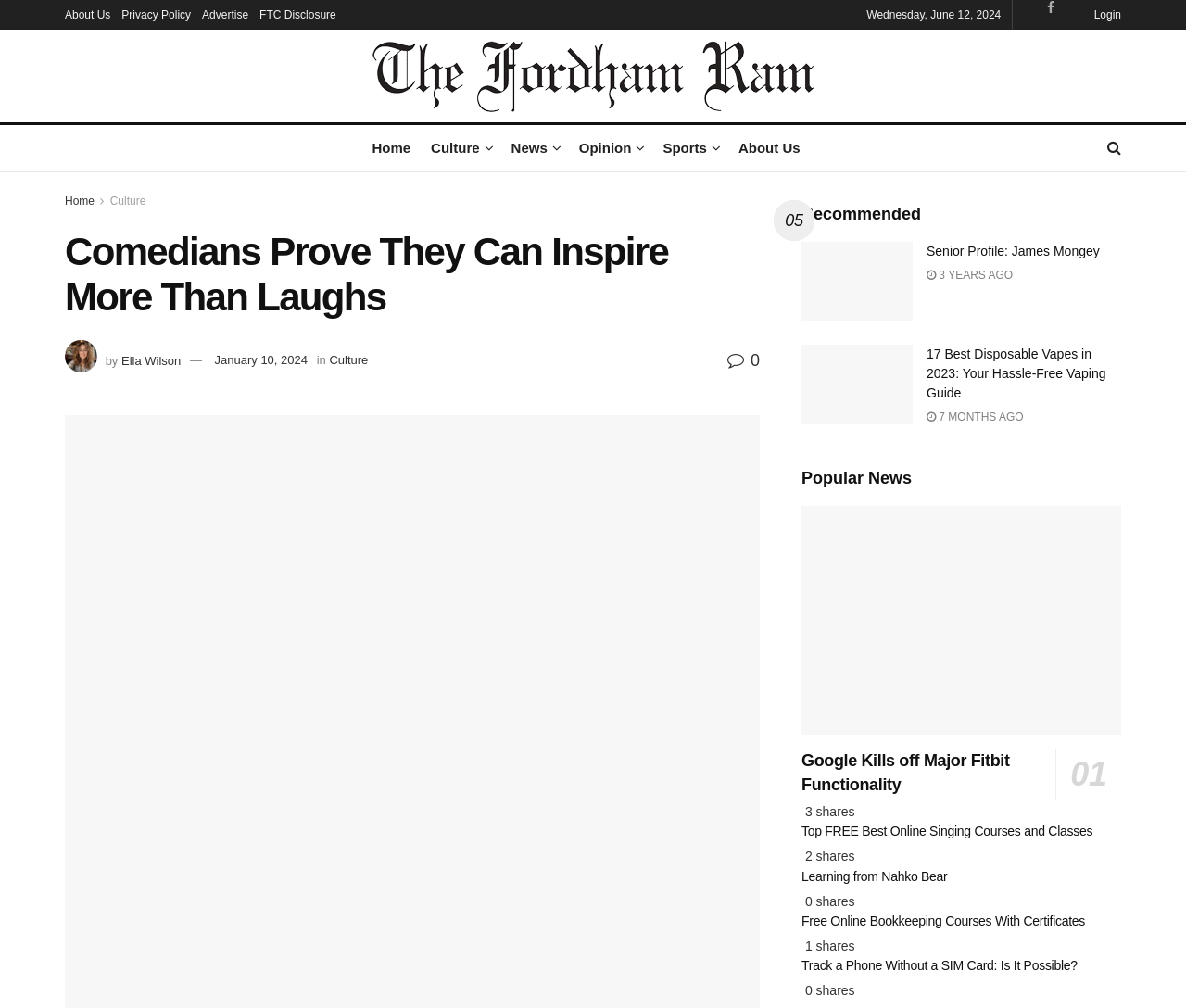Please find the bounding box coordinates for the clickable element needed to perform this instruction: "Login to the website".

[0.92, 0.0, 0.945, 0.029]